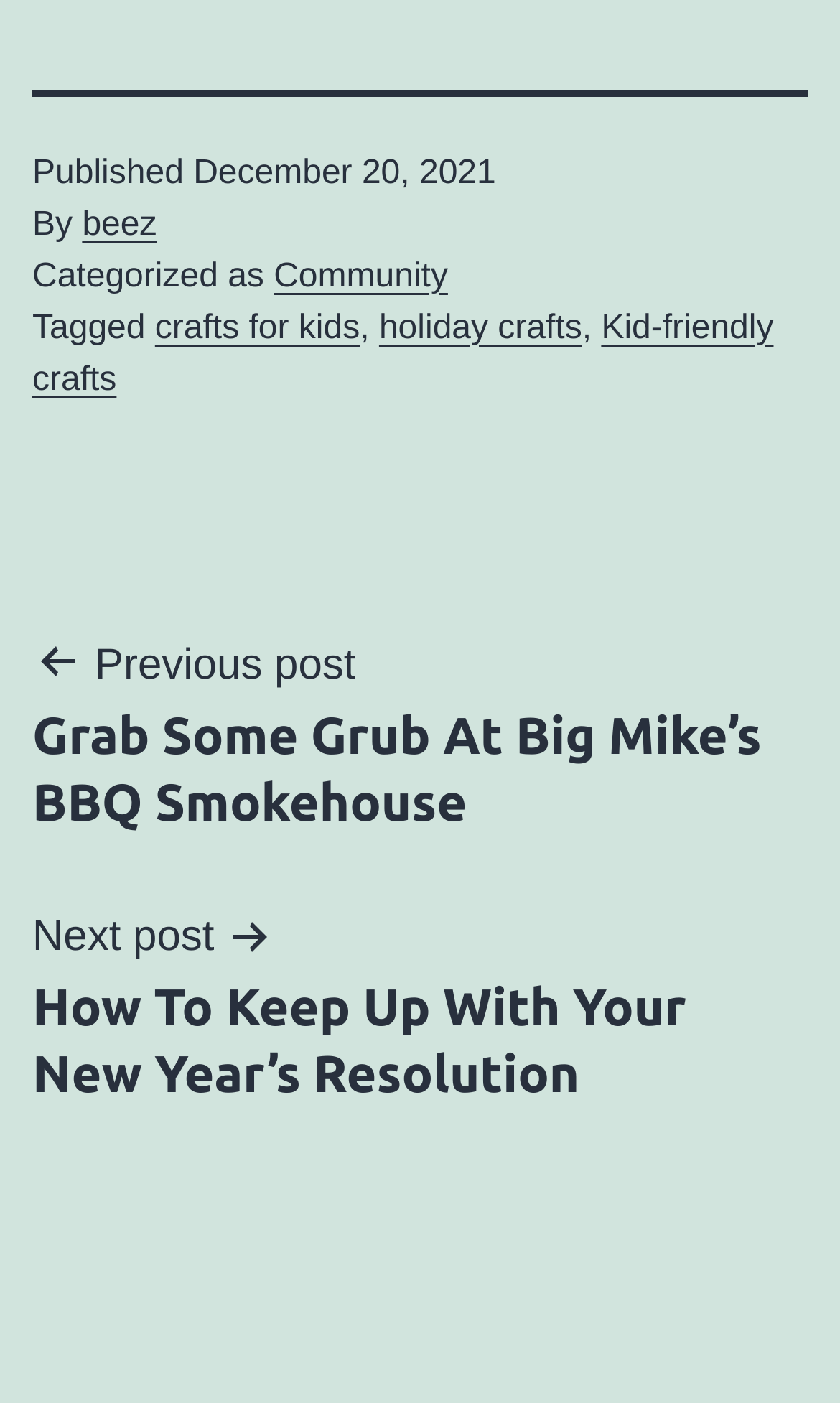What is the title of the next post?
Look at the screenshot and respond with a single word or phrase.

How To Keep Up With Your New Year’s Resolution